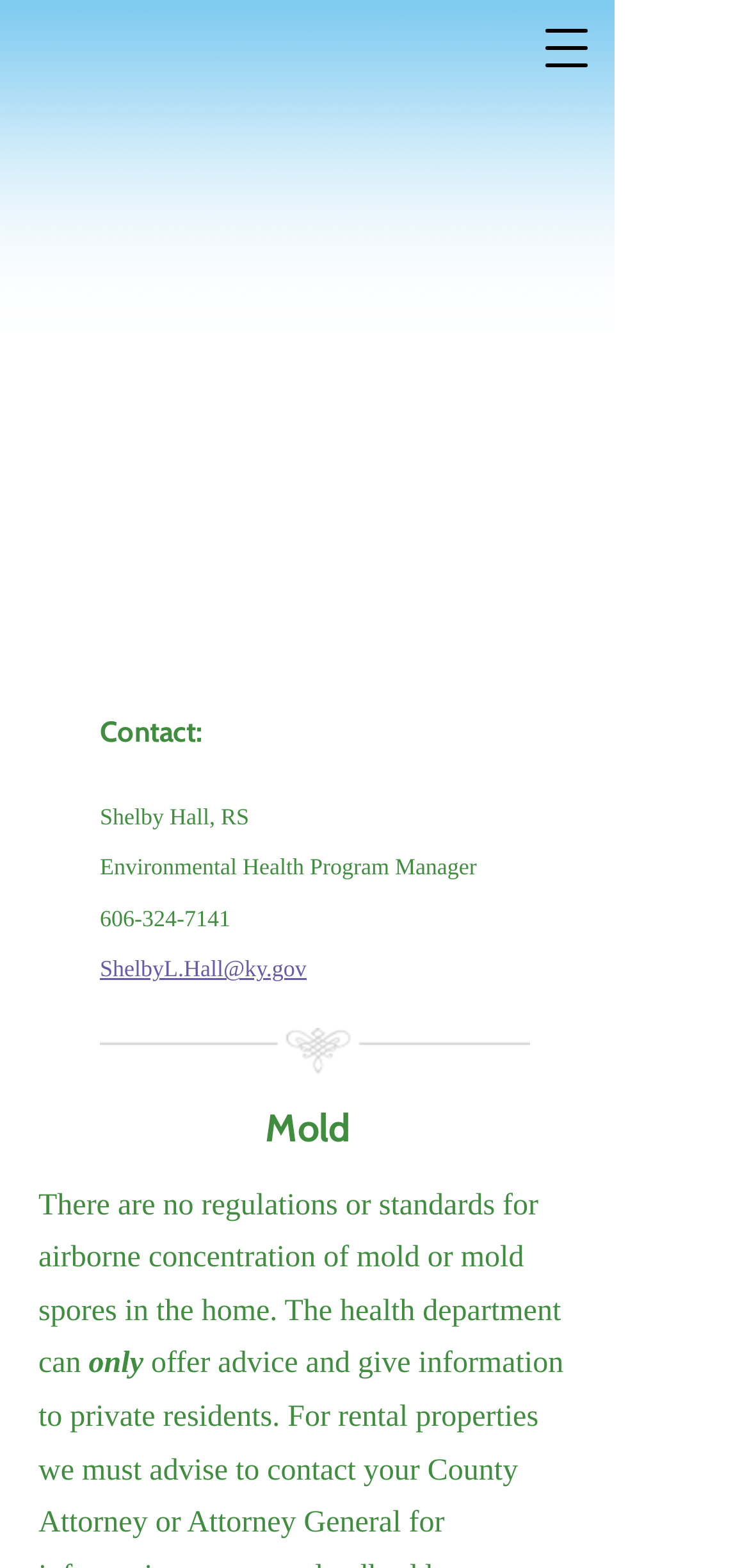Please find the bounding box for the following UI element description. Provide the coordinates in (top-left x, top-left y, bottom-right x, bottom-right y) format, with values between 0 and 1: 606-324-7141

[0.133, 0.577, 0.308, 0.594]